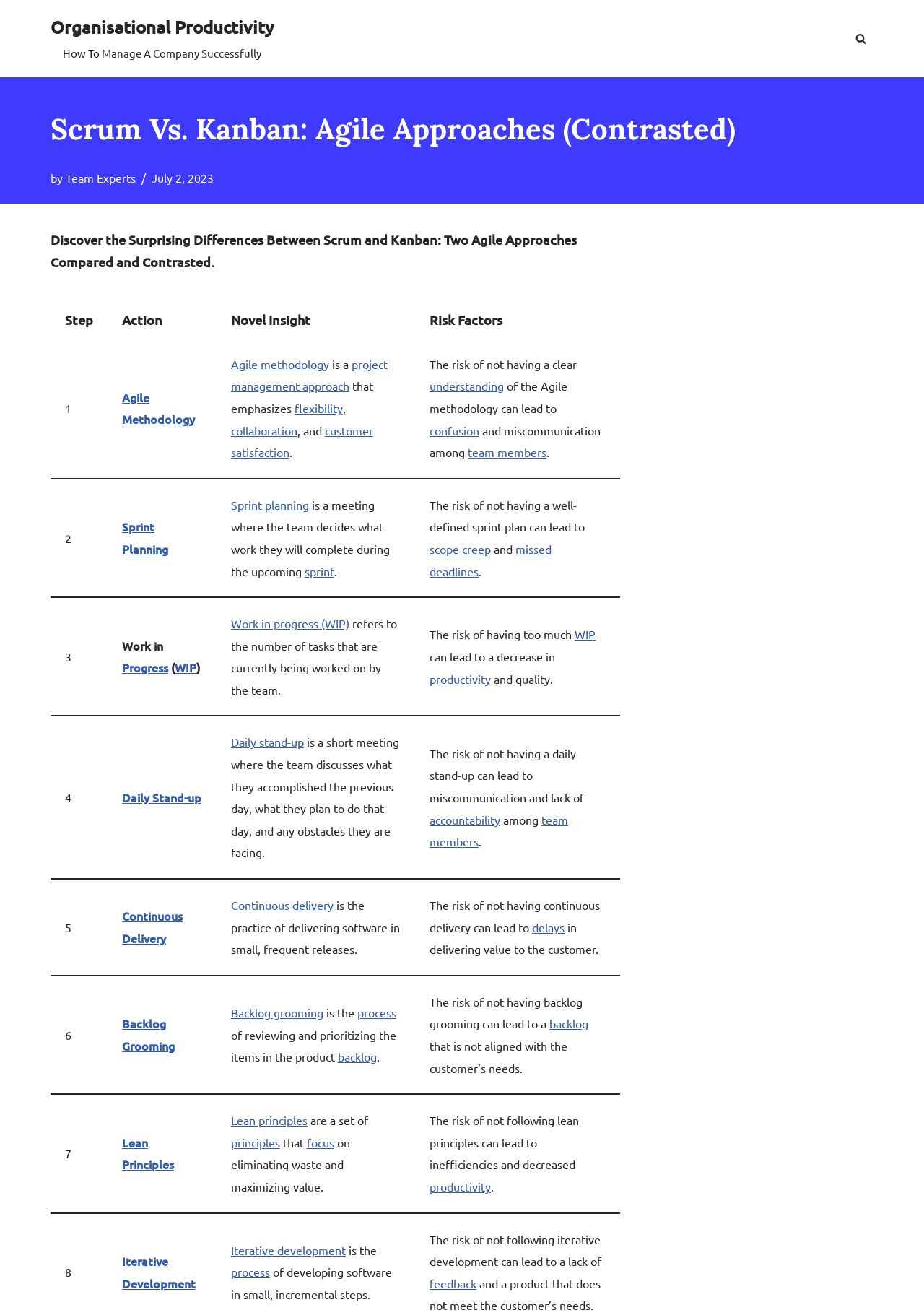Respond to the following question using a concise word or phrase: 
What is Work in Progress (WIP)?

number of tasks being worked on